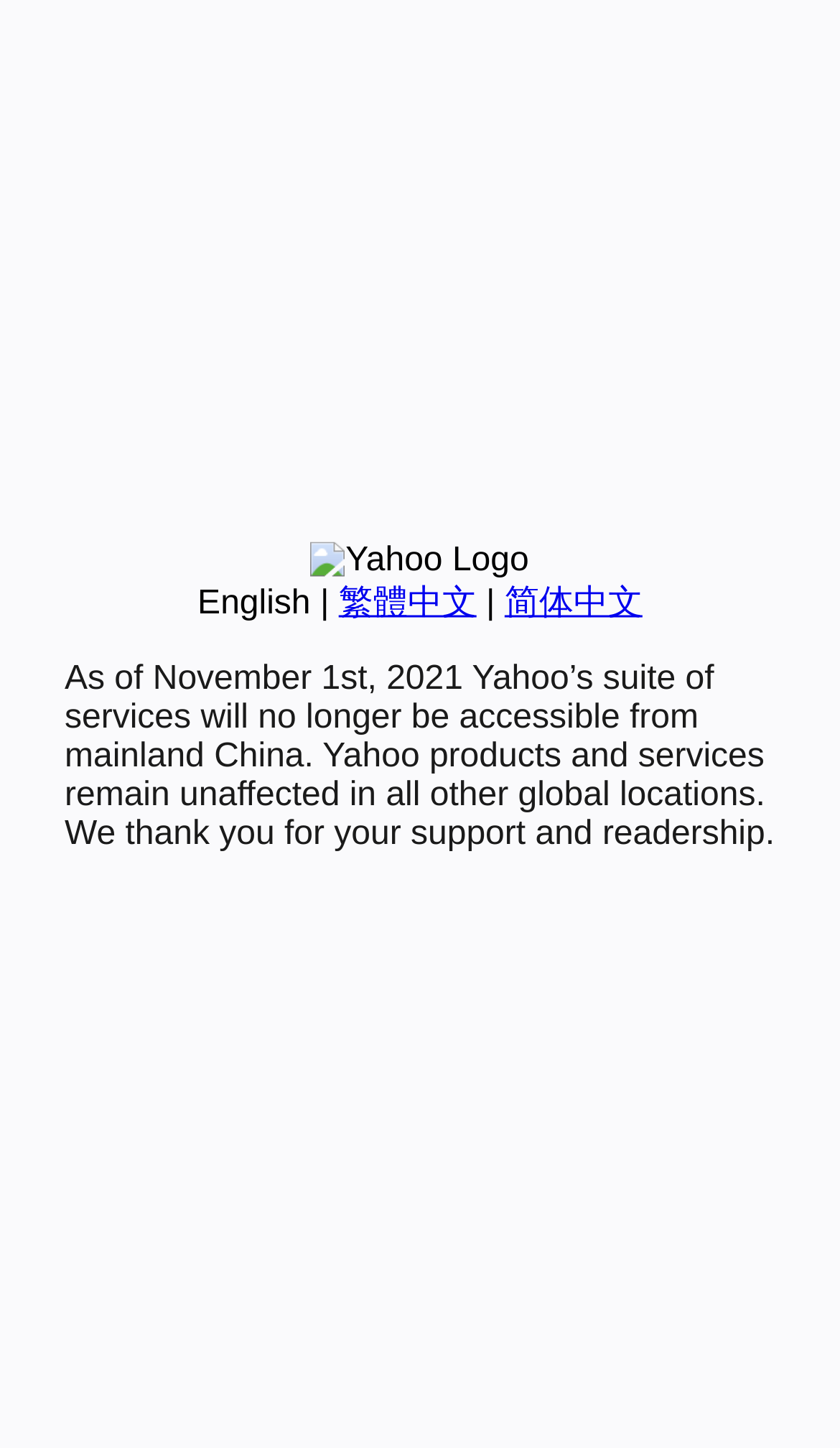Please find the bounding box coordinates in the format (top-left x, top-left y, bottom-right x, bottom-right y) for the given element description. Ensure the coordinates are floating point numbers between 0 and 1. Description: English

[0.235, 0.404, 0.37, 0.429]